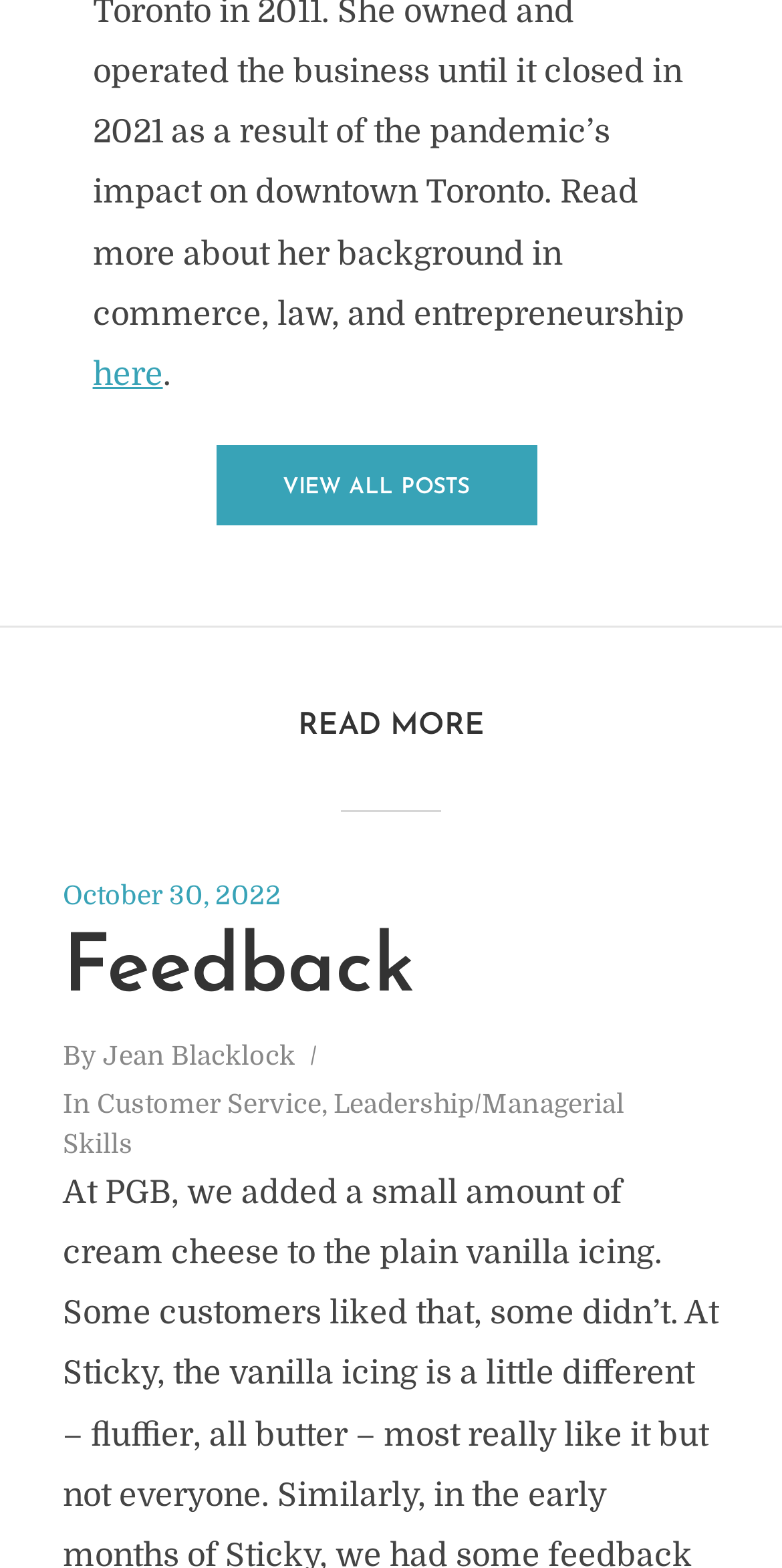Using the webpage screenshot, locate the HTML element that fits the following description and provide its bounding box: "Leadership/Managerial Skills".

[0.08, 0.695, 0.798, 0.744]